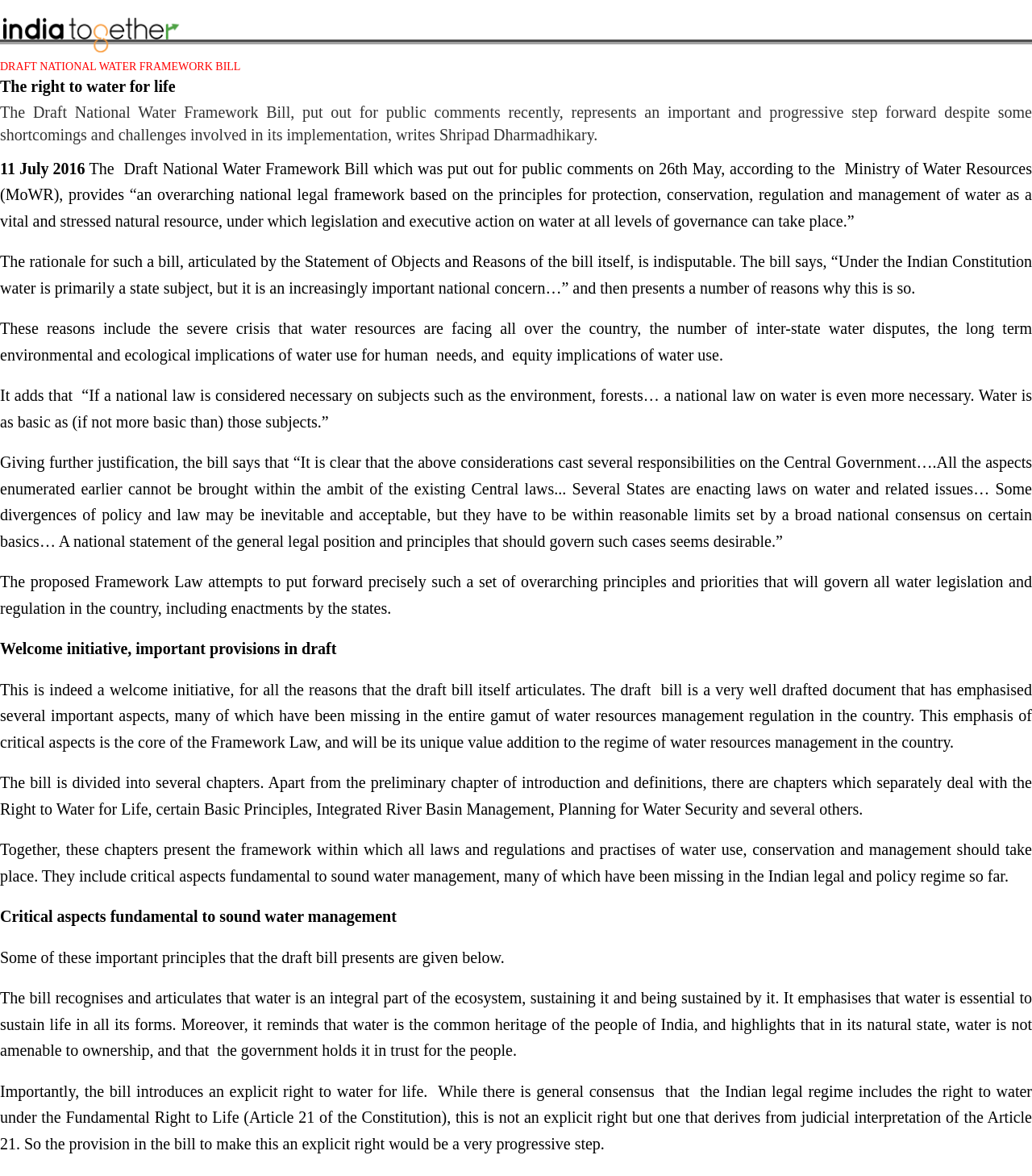Using the information from the screenshot, answer the following question thoroughly:
Who is the author of this article?

The author of this article is mentioned in the second paragraph as Shripad Dharmadhikary, who writes about the importance and implications of the Draft National Water Framework Bill.